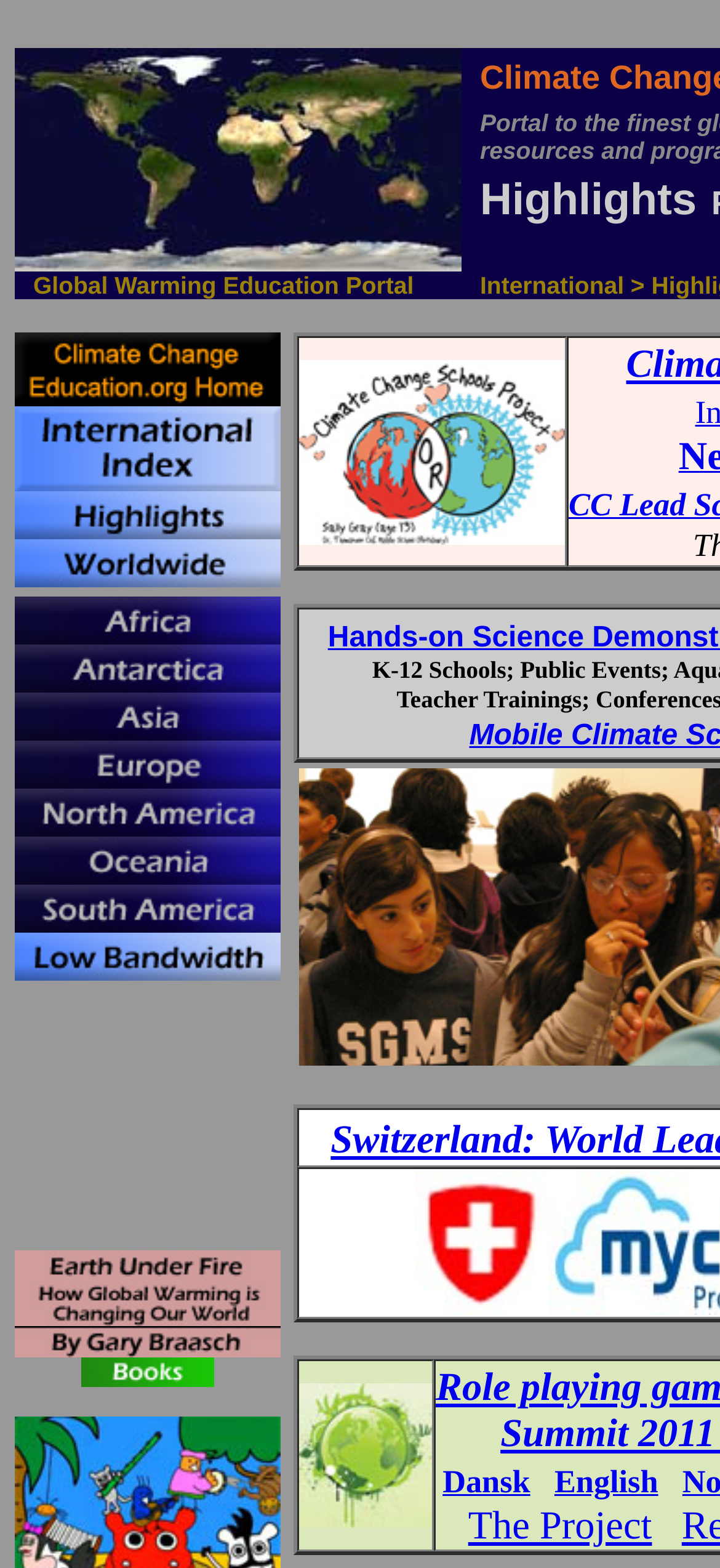Provide your answer to the question using just one word or phrase: What is the text of the second link?

Highlights